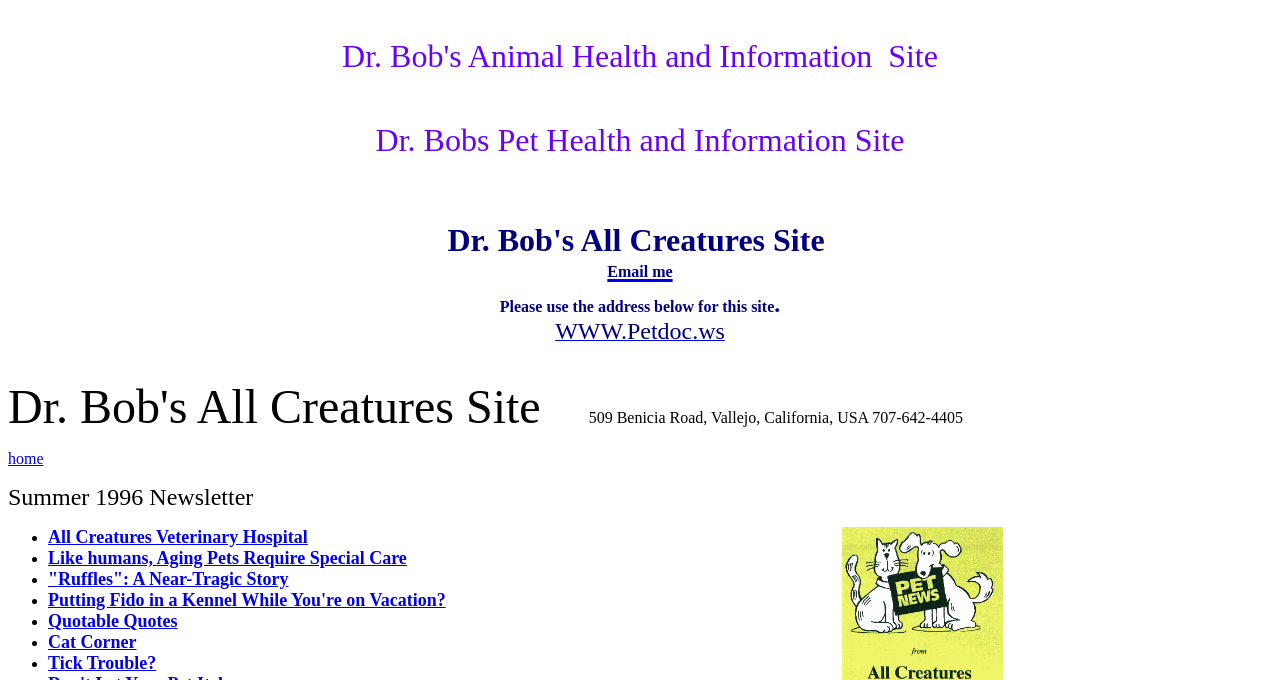Based on the element description: "WWW.Petdoc.ws", identify the bounding box coordinates for this UI element. The coordinates must be four float numbers between 0 and 1, listed as [left, top, right, bottom].

[0.434, 0.478, 0.566, 0.503]